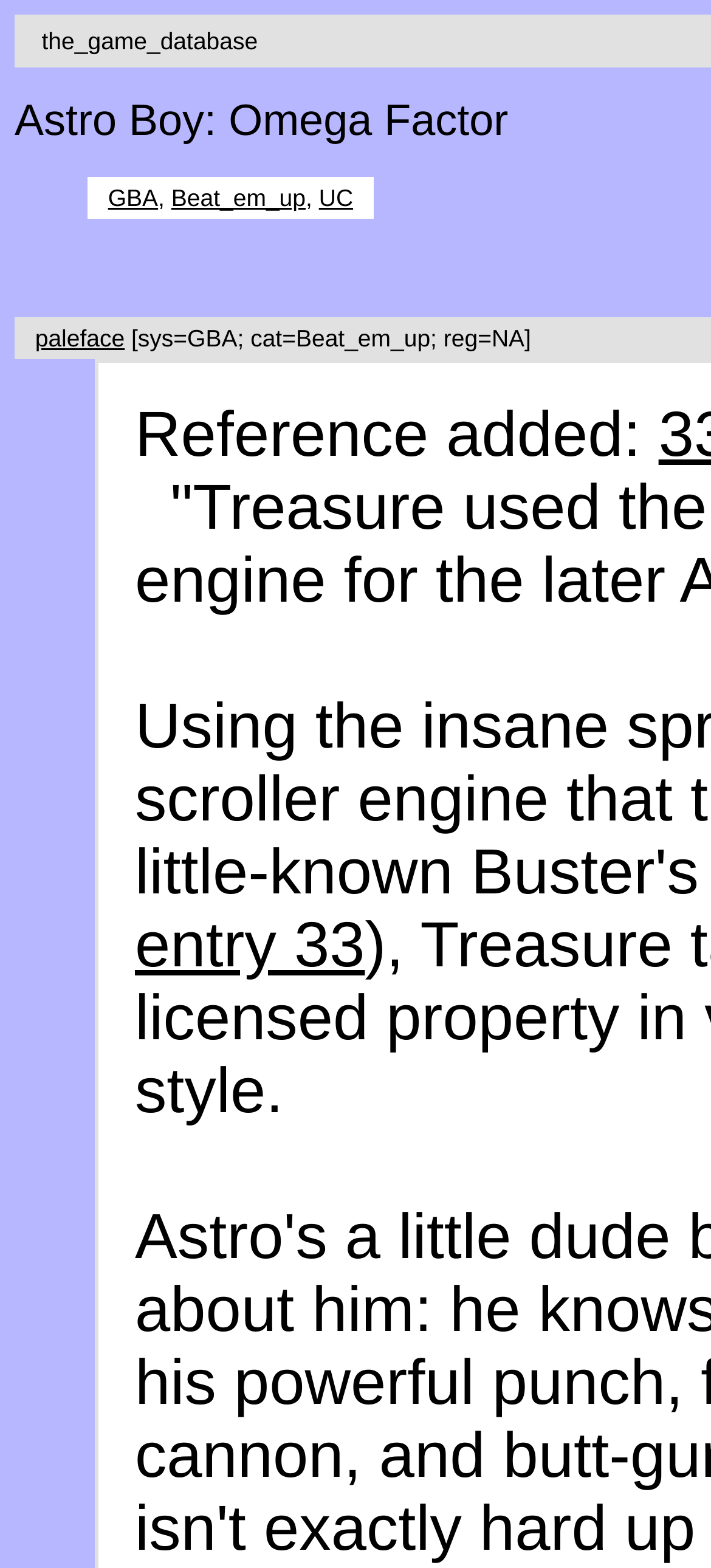What is the genre of the game?
Using the image, answer in one word or phrase.

Beat_em_up